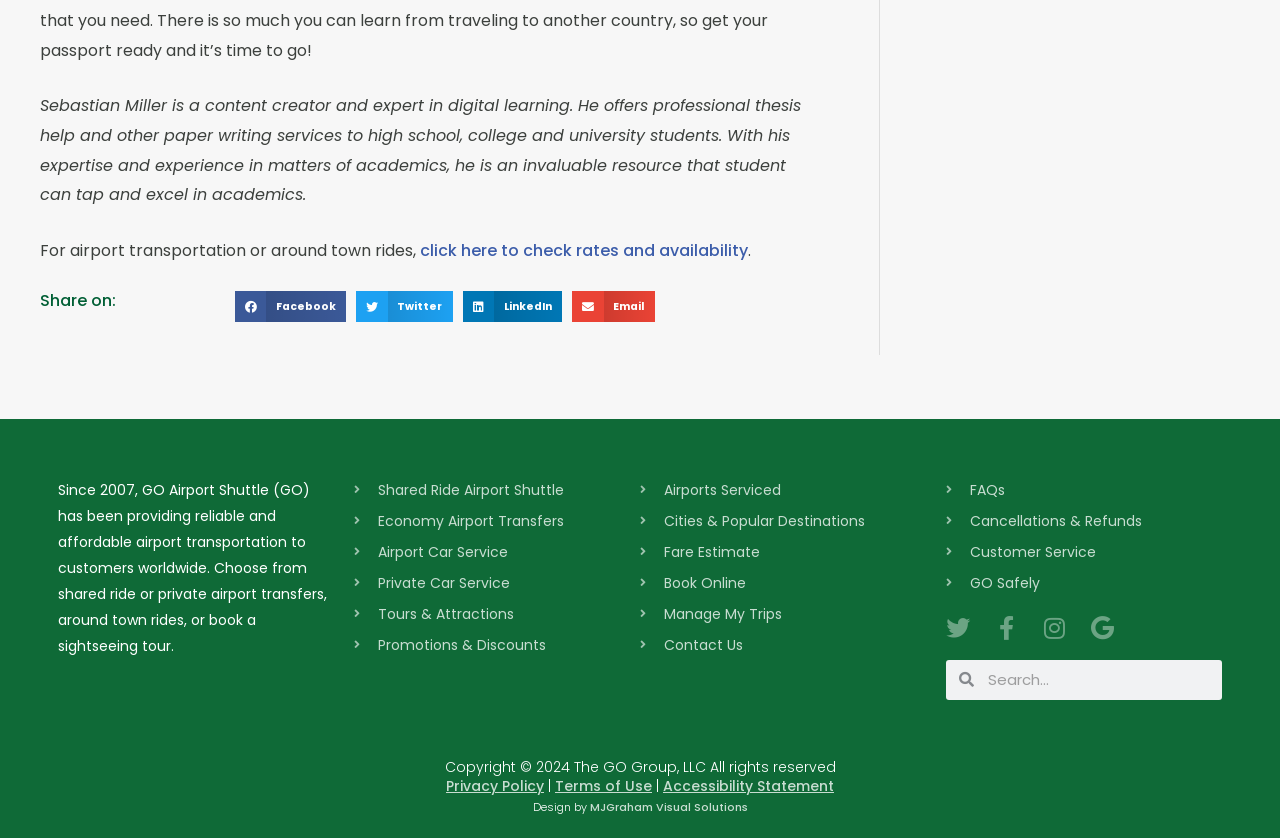Show the bounding box coordinates for the element that needs to be clicked to execute the following instruction: "Check rates and availability". Provide the coordinates in the form of four float numbers between 0 and 1, i.e., [left, top, right, bottom].

[0.328, 0.285, 0.584, 0.312]